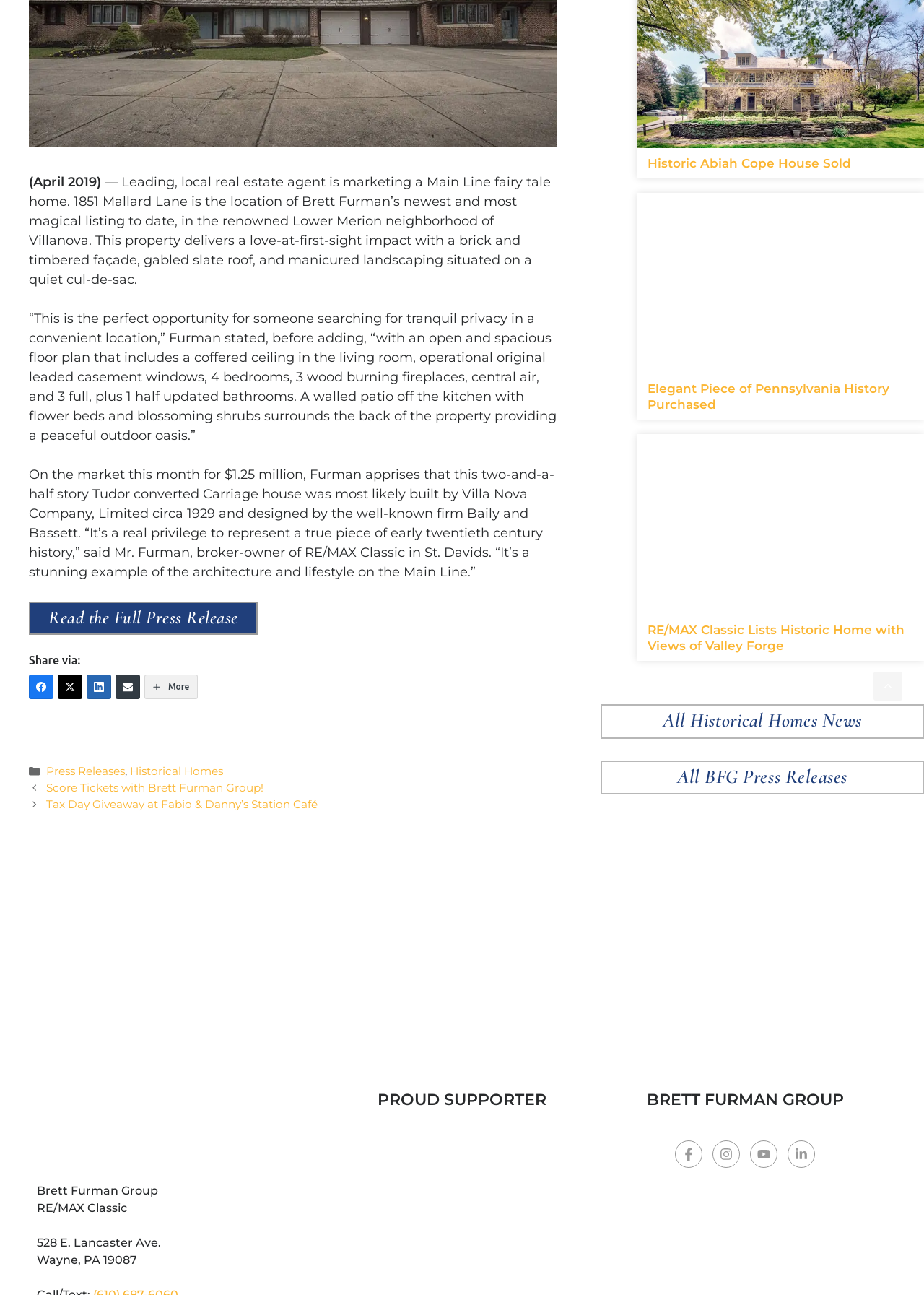Using a single word or phrase, answer the following question: 
How many wood burning fireplaces are in the home?

3